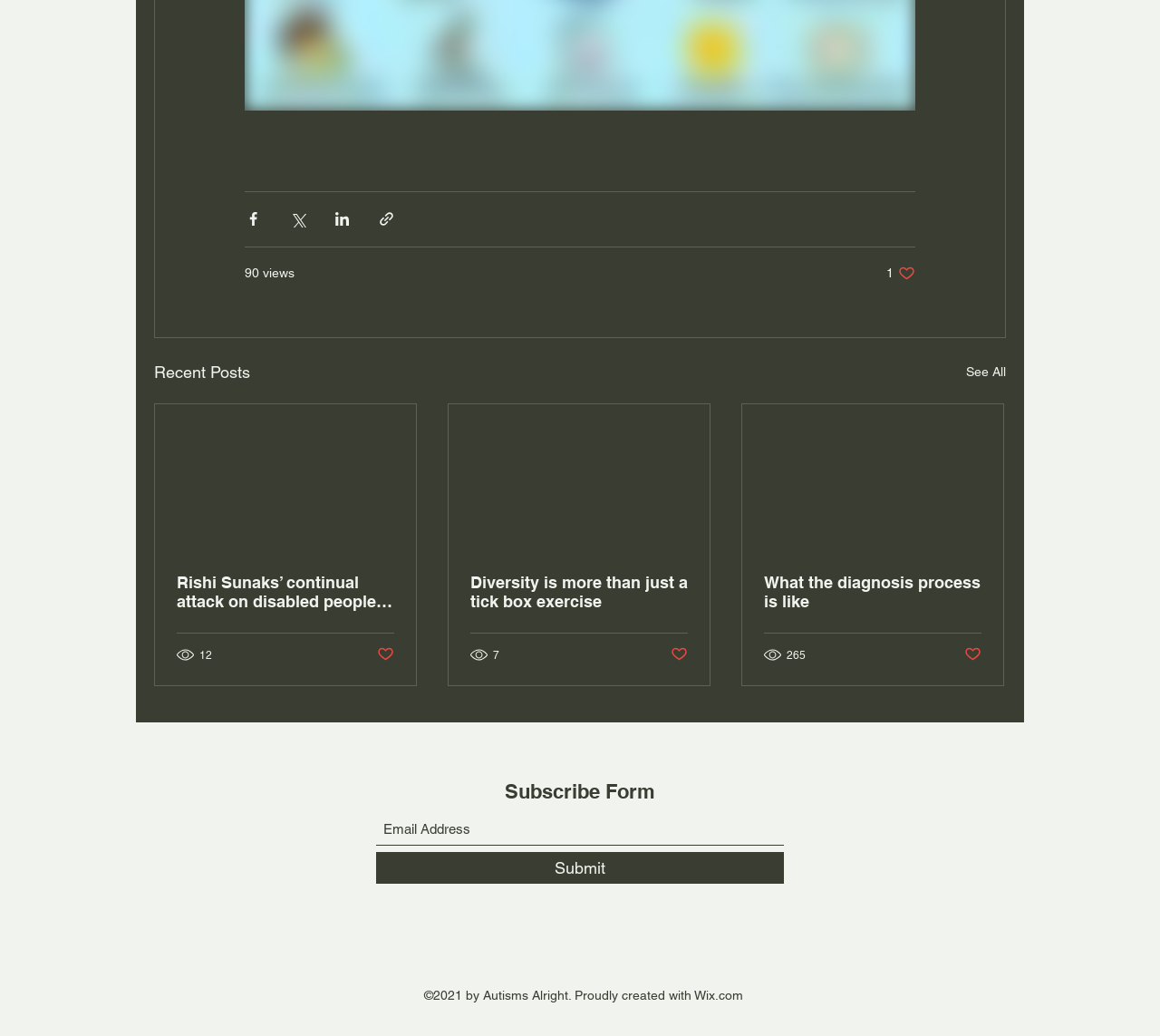Locate the bounding box coordinates of the area you need to click to fulfill this instruction: 'Submit the subscription form'. The coordinates must be in the form of four float numbers ranging from 0 to 1: [left, top, right, bottom].

[0.324, 0.822, 0.676, 0.853]